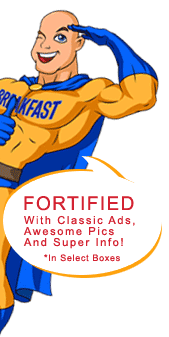What is the target audience of this promotional effort?
Give a detailed and exhaustive answer to the question.

The overall design of the image, blending a sense of whimsy and superhero strength, suggests that the promotional effort is particularly appealing to a family audience, making breakfast feel like an adventurous choice for the day ahead.